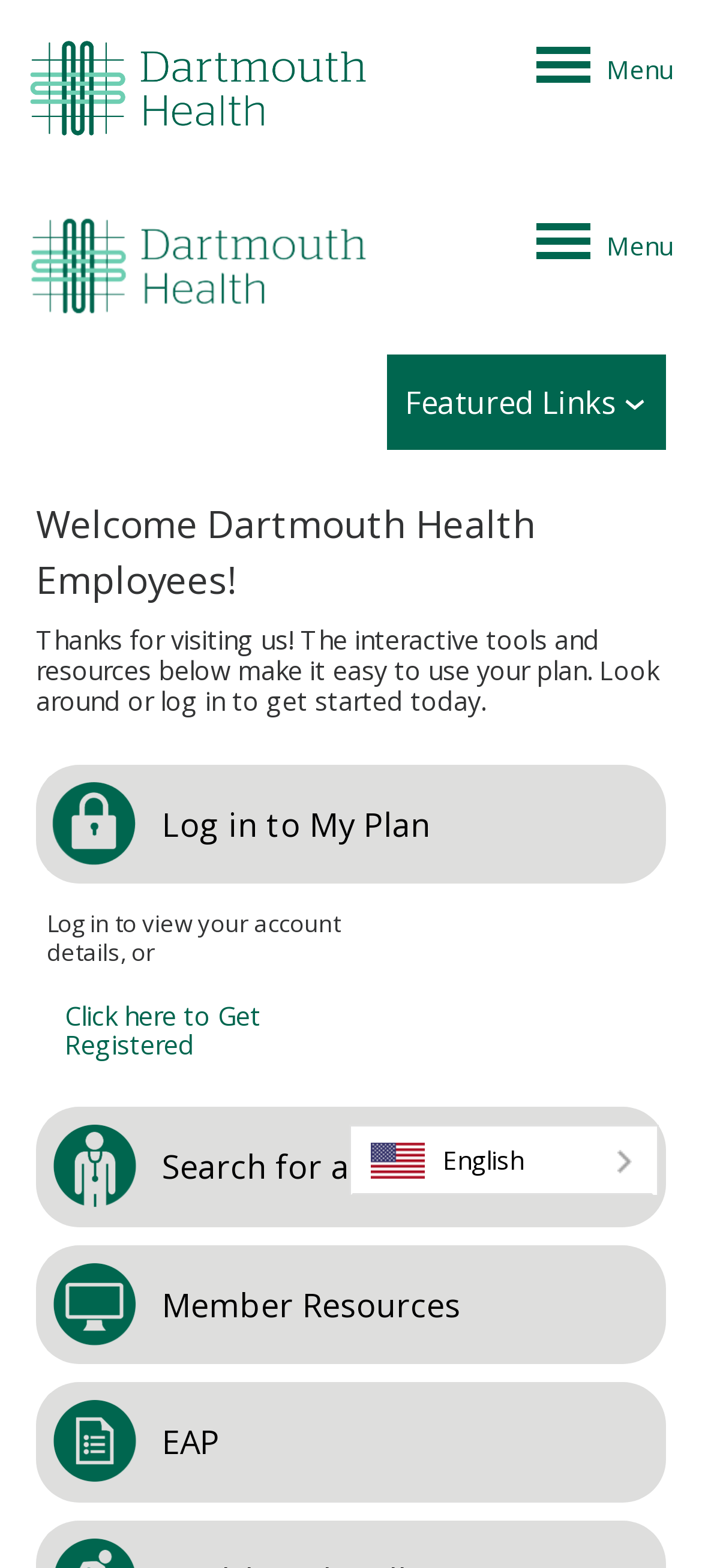What is the logo of the website?
Using the visual information, answer the question in a single word or phrase.

DartmouthHealth